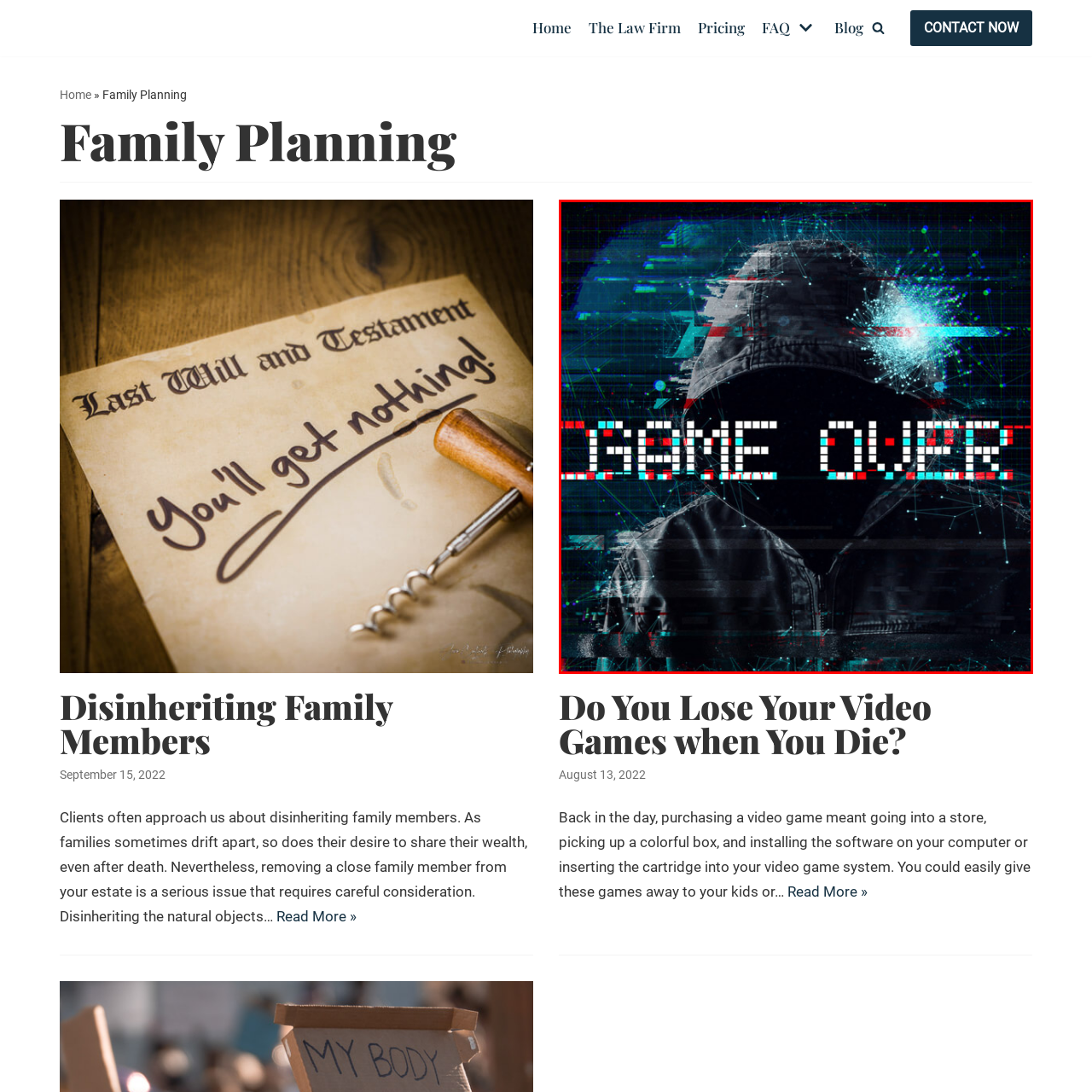What is the font style of the words 'GAME OVER'?
Look at the image highlighted by the red bounding box and answer the question with a single word or brief phrase.

Glitchy, pixelated